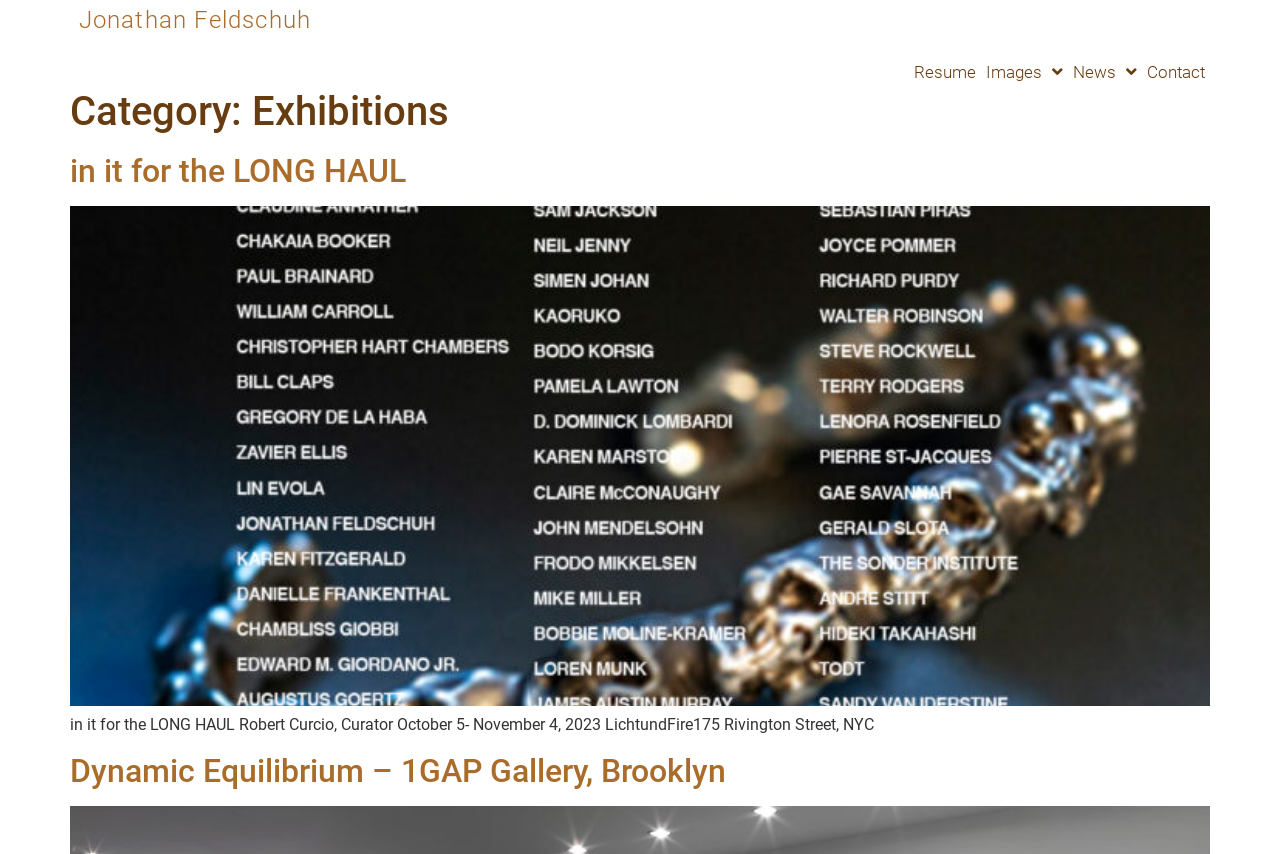Using the description: "Jonathan Feldschuh", identify the bounding box of the corresponding UI element in the screenshot.

[0.062, 0.007, 0.243, 0.04]